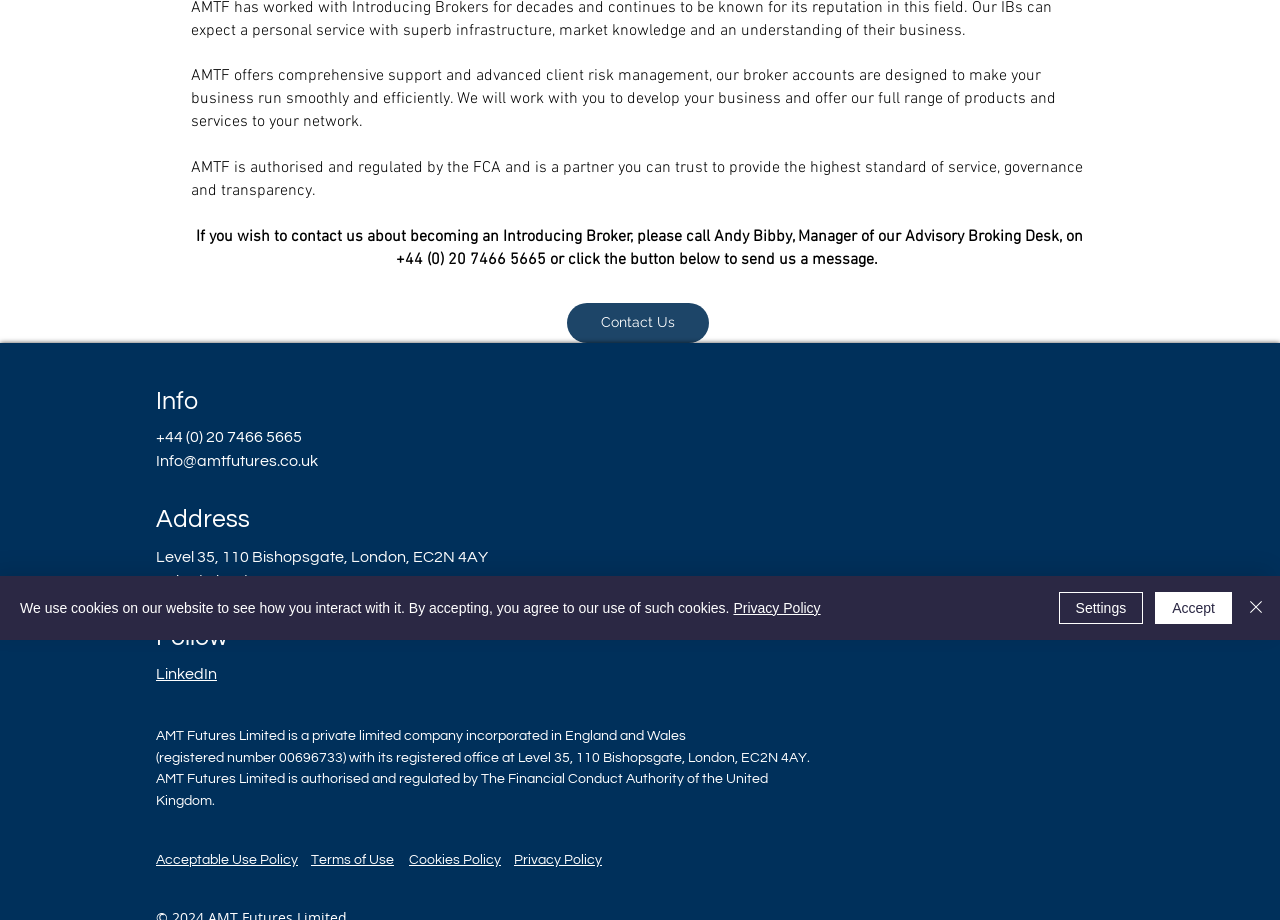Provide the bounding box coordinates of the HTML element this sentence describes: "Terms of Use". The bounding box coordinates consist of four float numbers between 0 and 1, i.e., [left, top, right, bottom].

[0.243, 0.923, 0.308, 0.944]